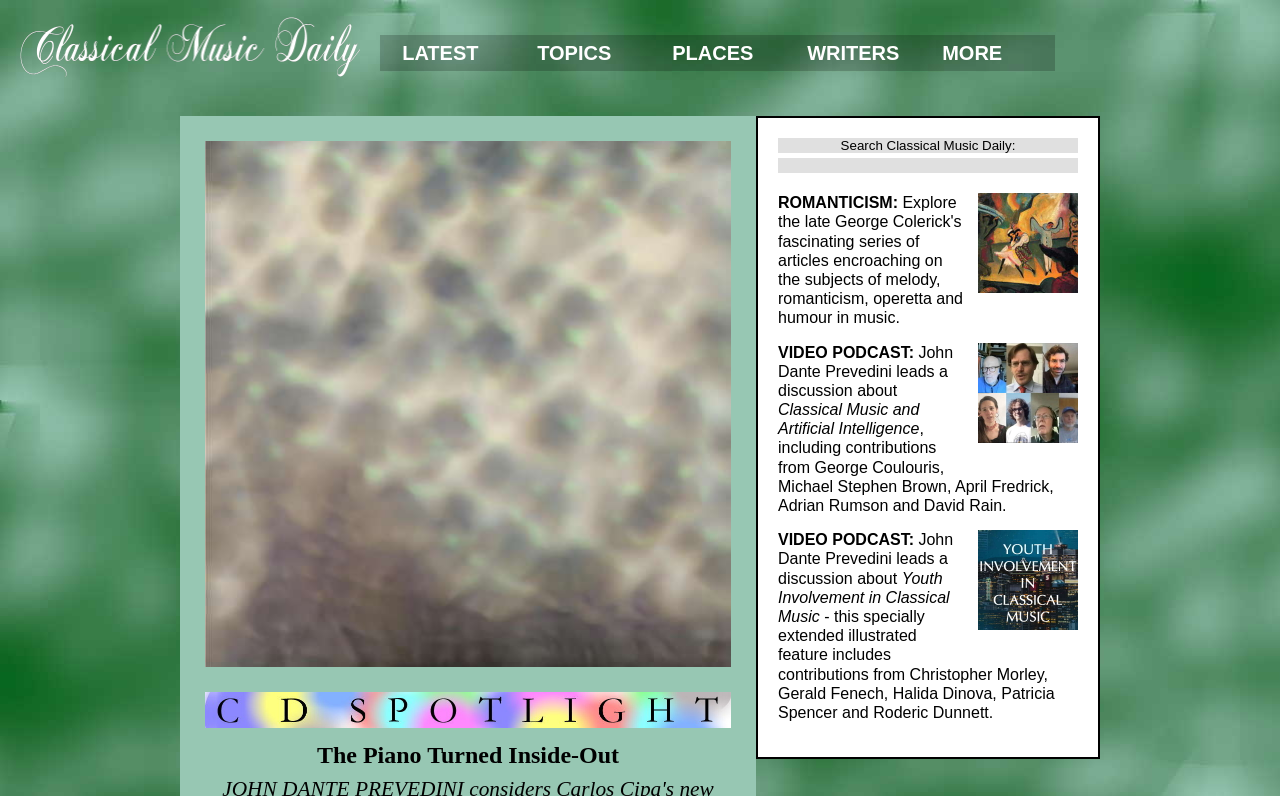Provide the bounding box coordinates of the HTML element described as: "alt="CD Spotlight"". The bounding box coordinates should be four float numbers between 0 and 1, i.e., [left, top, right, bottom].

[0.16, 0.895, 0.571, 0.92]